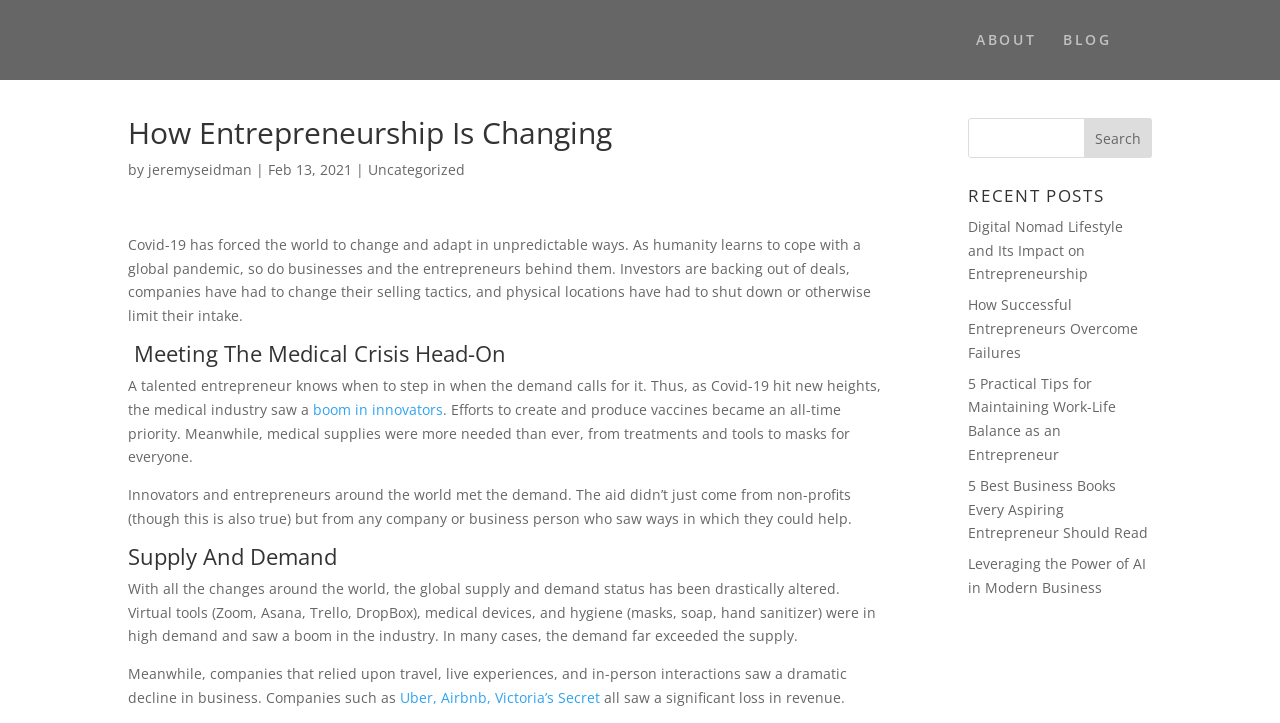What is the category of the article?
Please craft a detailed and exhaustive response to the question.

I found the category of the article by looking at the link 'Uncategorized' which is located below the main heading 'How Entrepreneurship Is Changing' and next to the author's name and date.